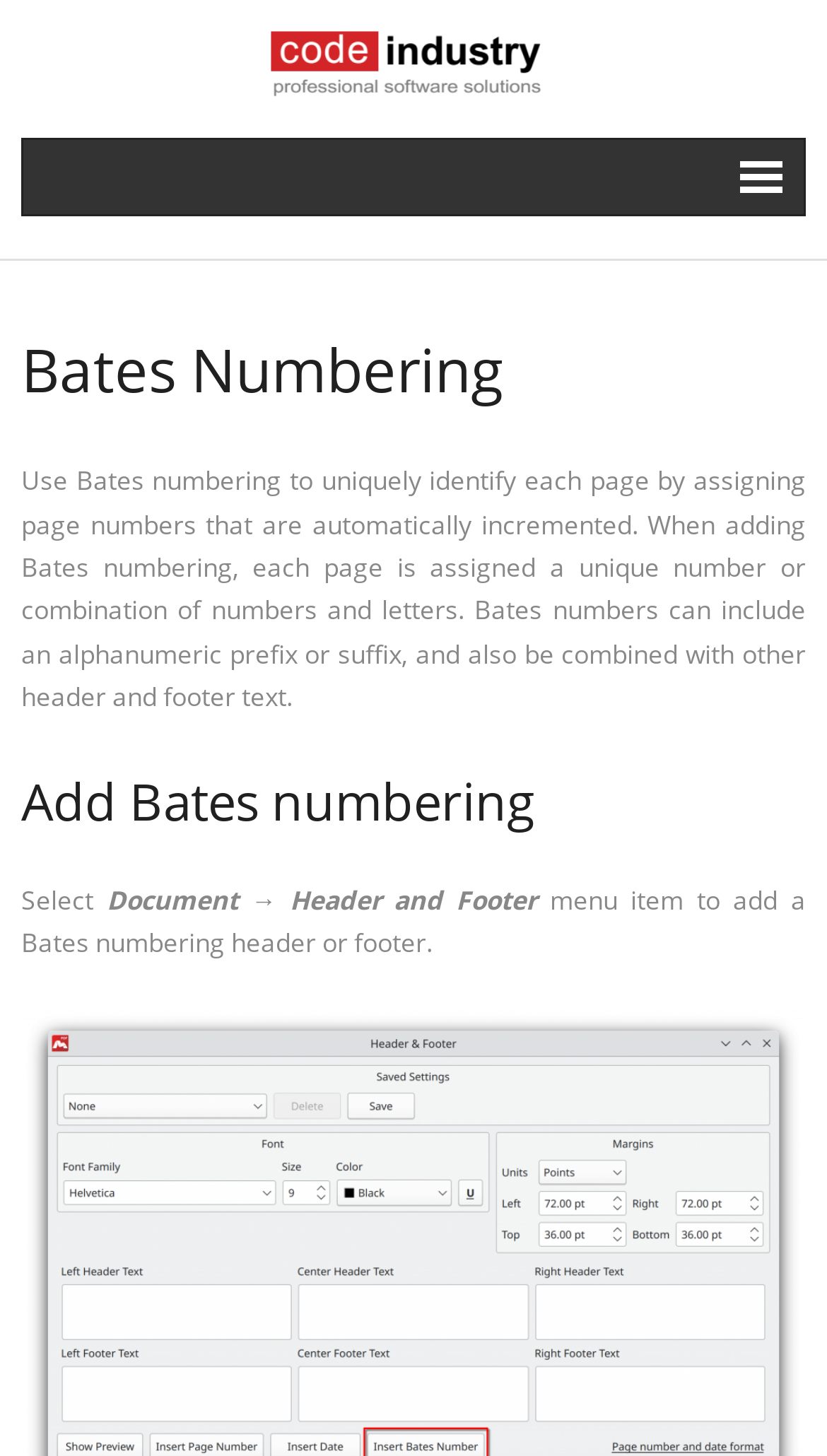Given the element description "English", identify the bounding box of the corresponding UI element.

[0.028, 0.148, 0.972, 0.205]